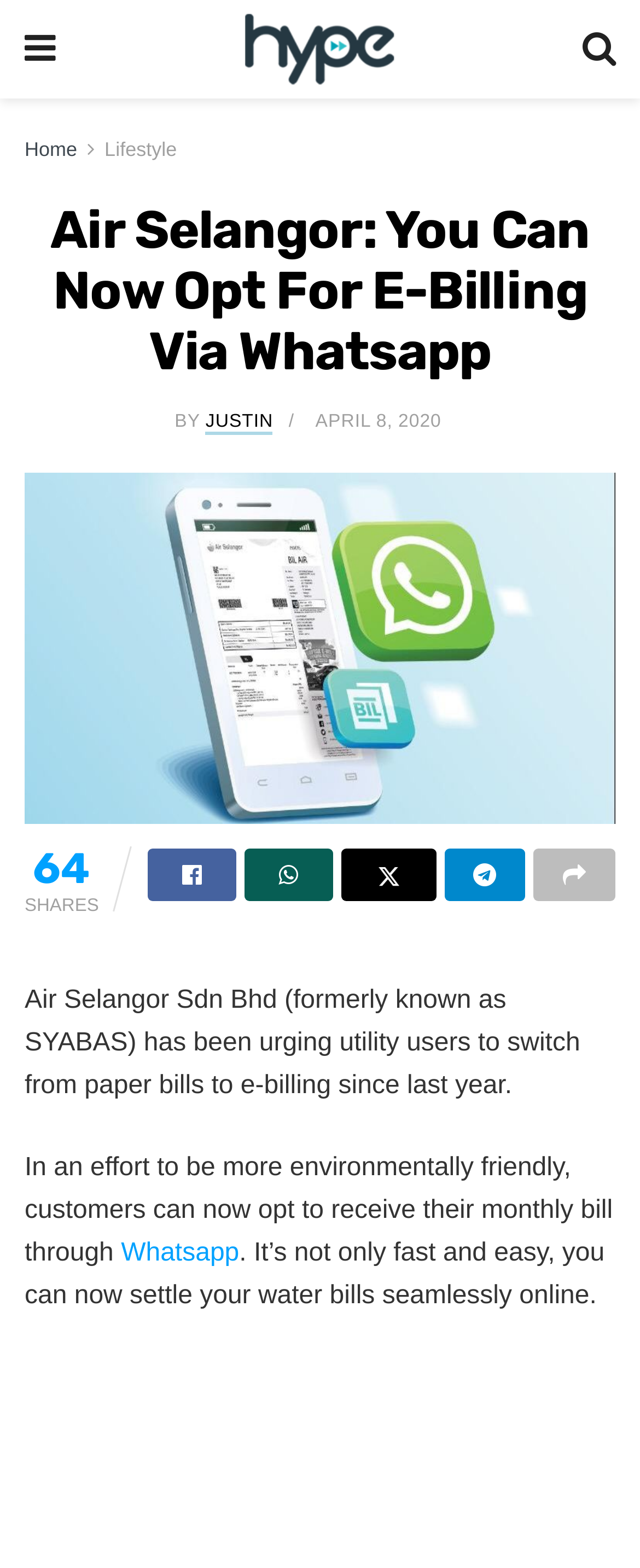Determine the bounding box coordinates of the clickable element to achieve the following action: 'Go to Home'. Provide the coordinates as four float values between 0 and 1, formatted as [left, top, right, bottom].

[0.038, 0.088, 0.121, 0.103]